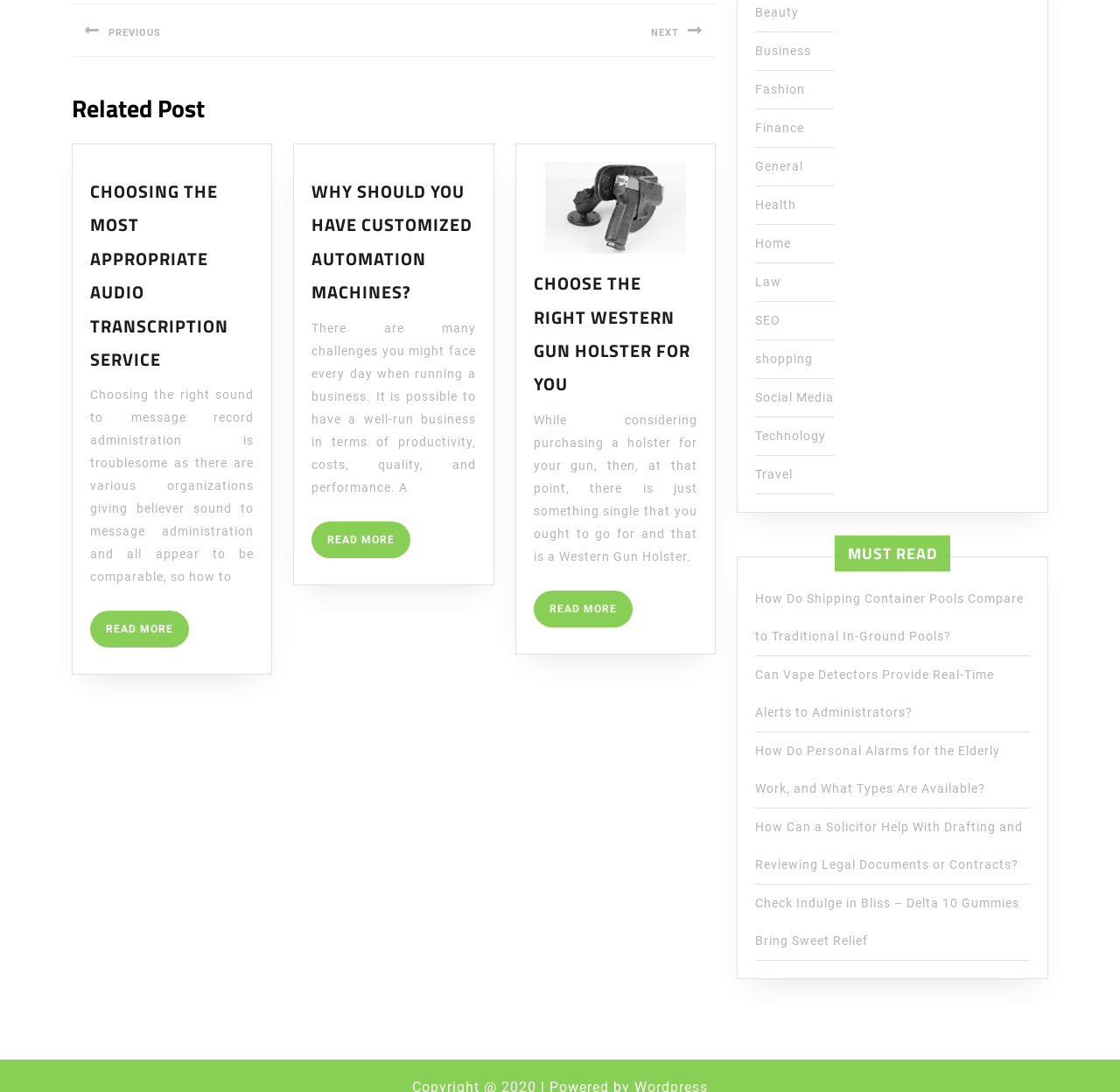How many links are in the 'MUST READ' section?
Refer to the image and give a detailed answer to the question.

I counted the number of link elements in the 'MUST READ' section, which are labeled as 'How Do Shipping Container Pools Compare to Traditional In-Ground Pools?', 'Can Vape Detectors Provide Real-Time Alerts to Administrators?', and so on. There are 5 of these links, indicating that there are 5 articles in the 'MUST READ' section.